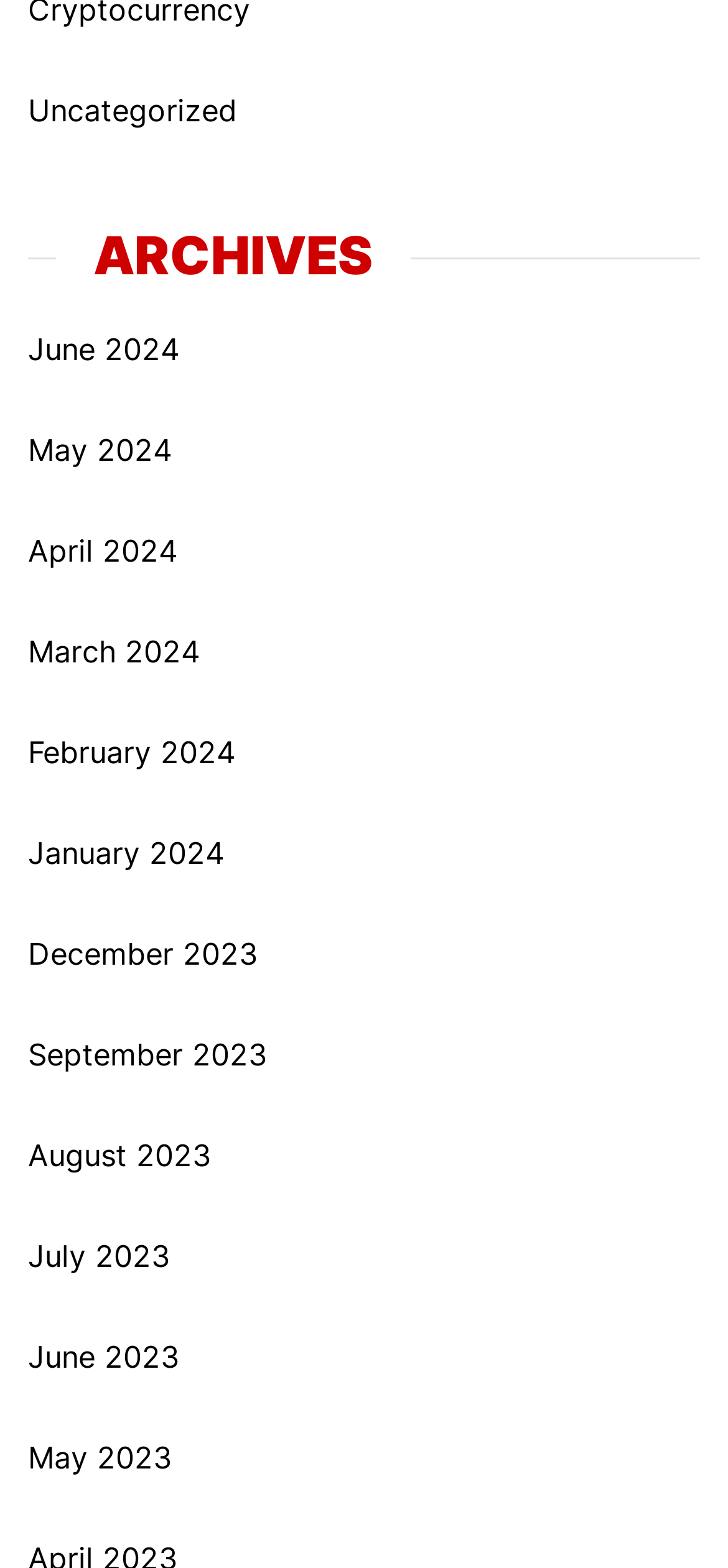Pinpoint the bounding box coordinates of the element you need to click to execute the following instruction: "check March 2024". The bounding box should be represented by four float numbers between 0 and 1, in the format [left, top, right, bottom].

[0.038, 0.401, 0.291, 0.429]